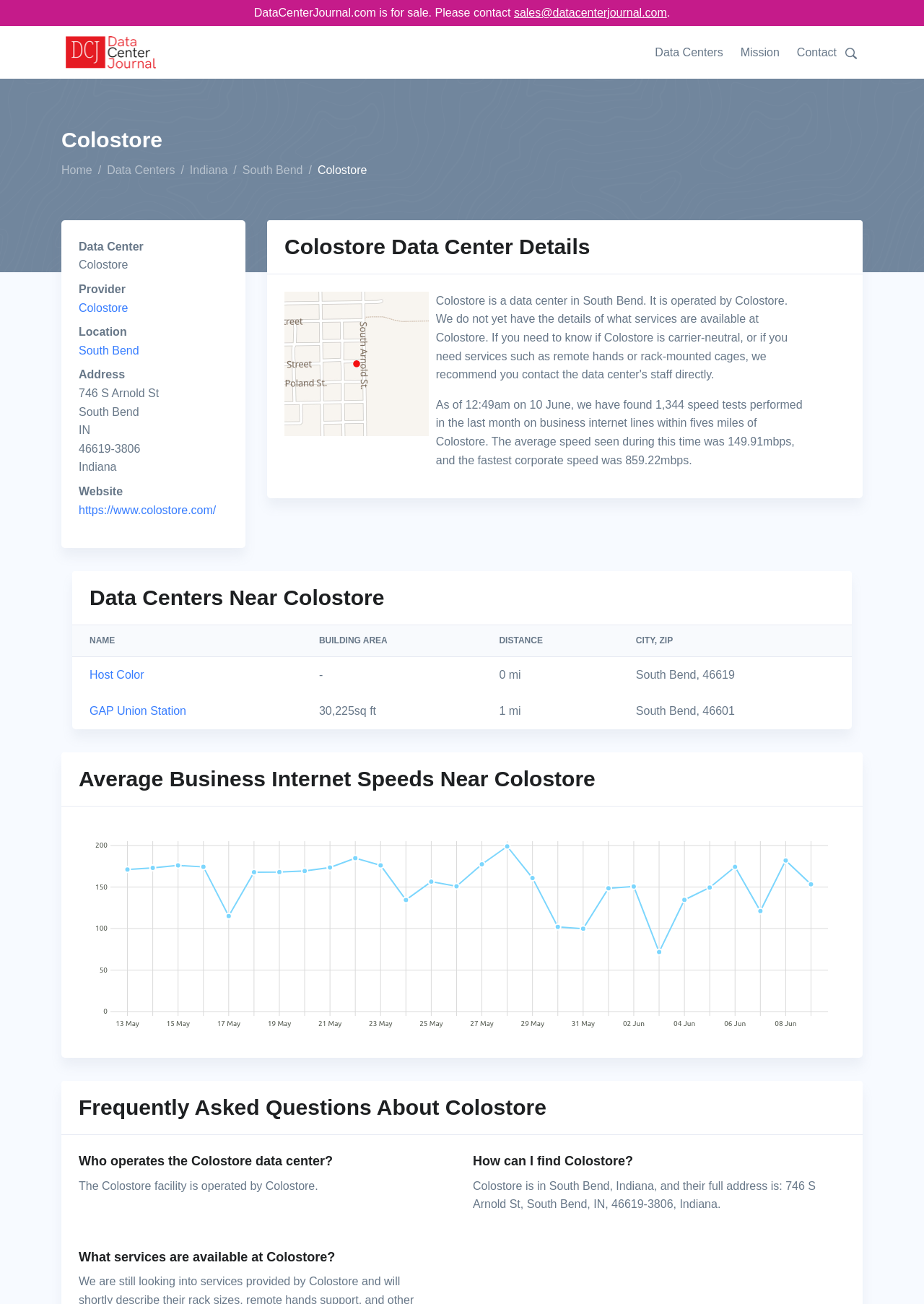Identify the bounding box coordinates of the clickable region necessary to fulfill the following instruction: "Visit the Colostore website". The bounding box coordinates should be four float numbers between 0 and 1, i.e., [left, top, right, bottom].

[0.085, 0.386, 0.234, 0.396]